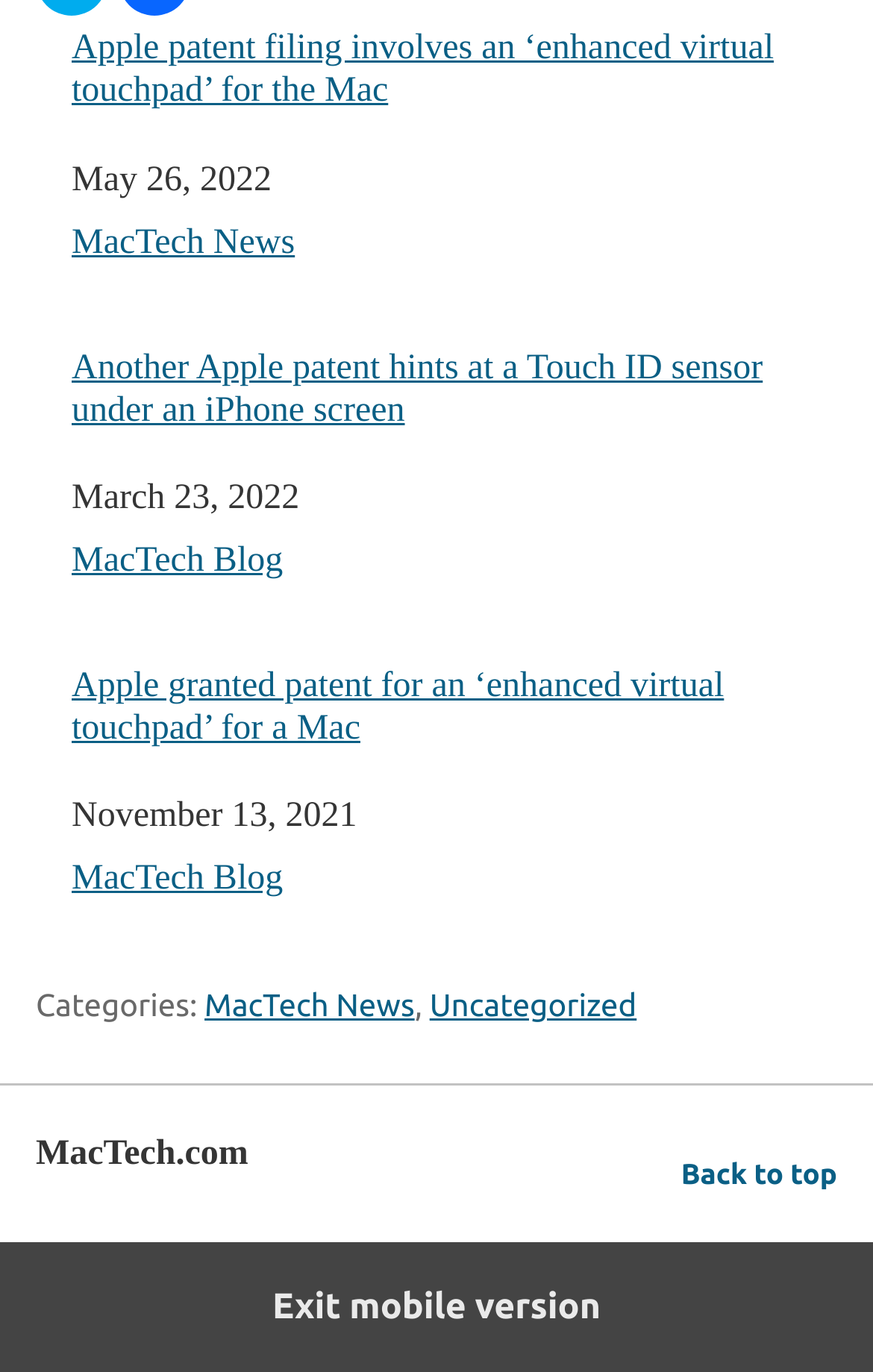Determine the bounding box coordinates of the target area to click to execute the following instruction: "Click on 'MacTech News' in the footer."

[0.234, 0.72, 0.475, 0.746]